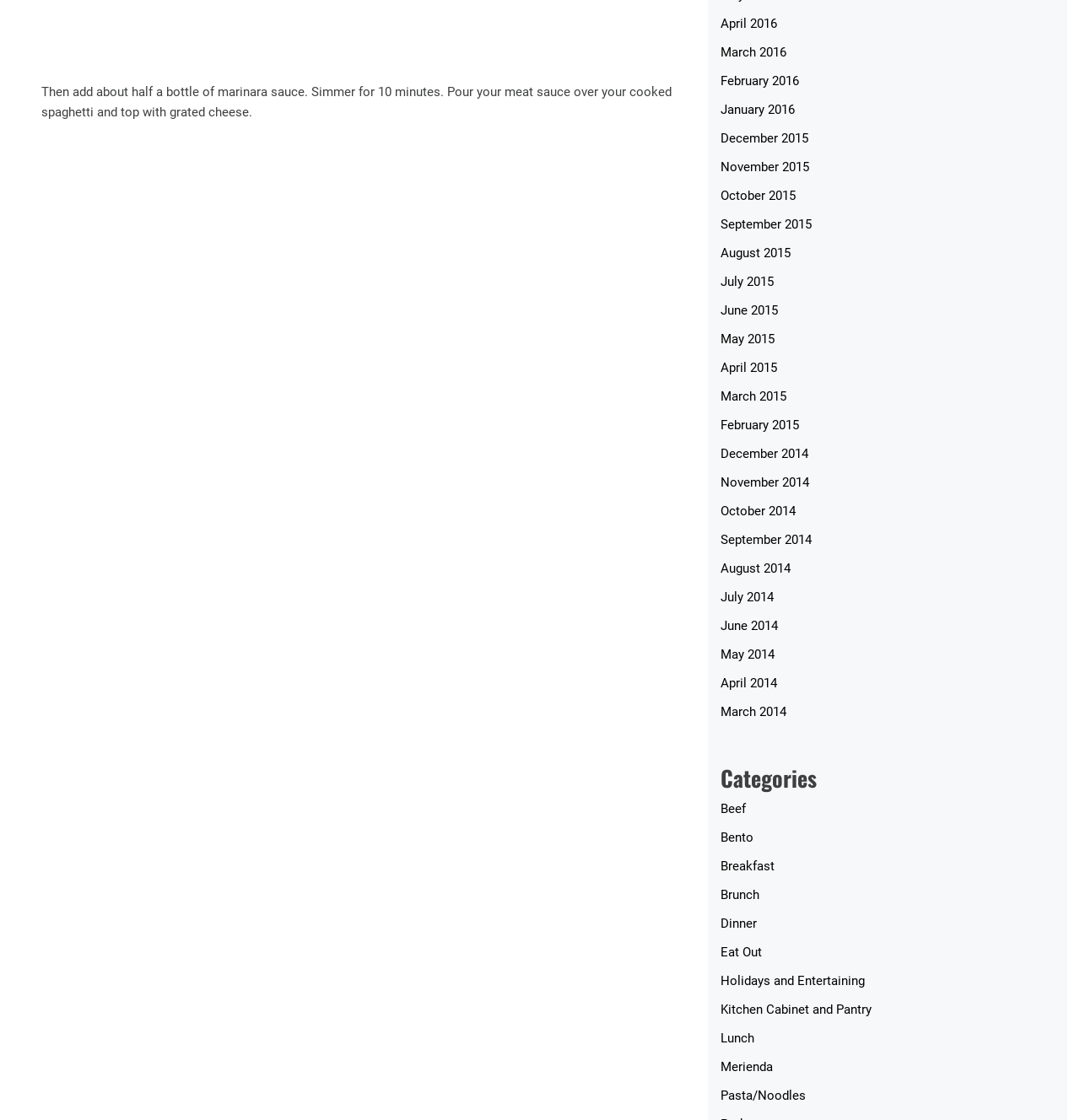Determine the coordinates of the bounding box that should be clicked to complete the instruction: "Explore Beef recipes". The coordinates should be represented by four float numbers between 0 and 1: [left, top, right, bottom].

[0.74, 0.734, 0.764, 0.747]